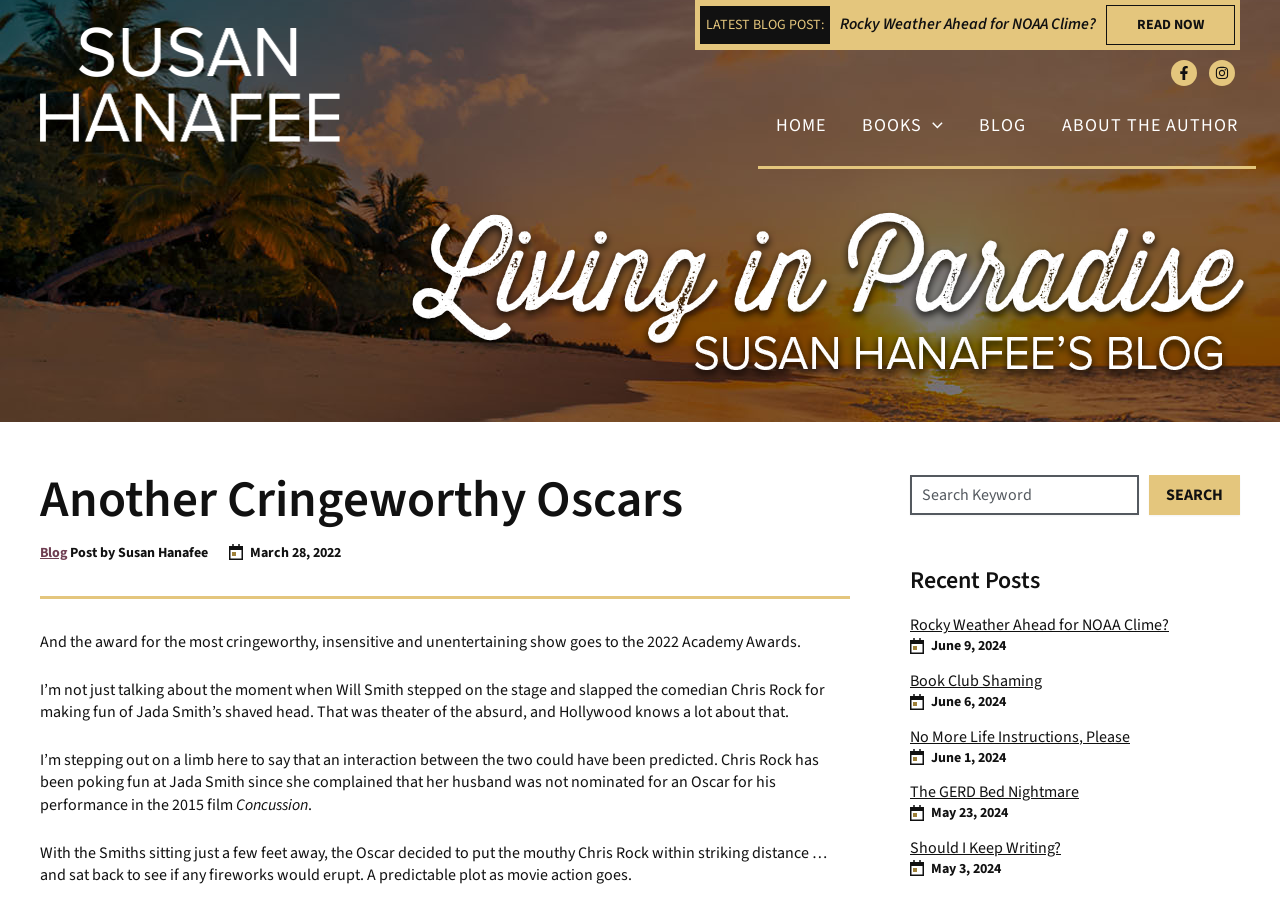Using the provided element description: "Read Now", identify the bounding box coordinates. The coordinates should be four floats between 0 and 1 in the order [left, top, right, bottom].

[0.864, 0.006, 0.965, 0.05]